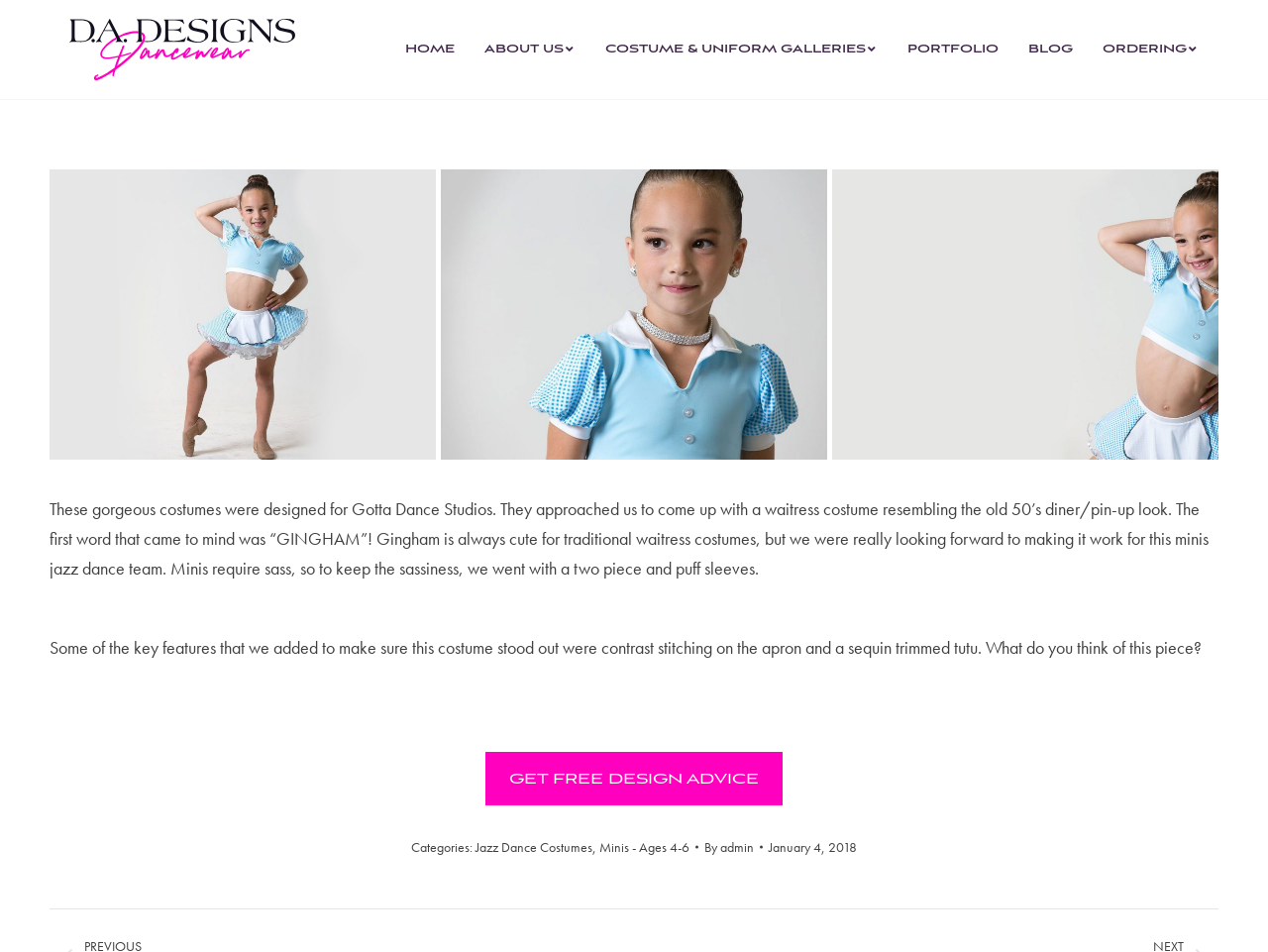Please identify the bounding box coordinates of the element that needs to be clicked to execute the following command: "View the Light Blue Waitress costume with puff sleeves". Provide the bounding box using four float numbers between 0 and 1, formatted as [left, top, right, bottom].

[0.348, 0.178, 0.652, 0.482]